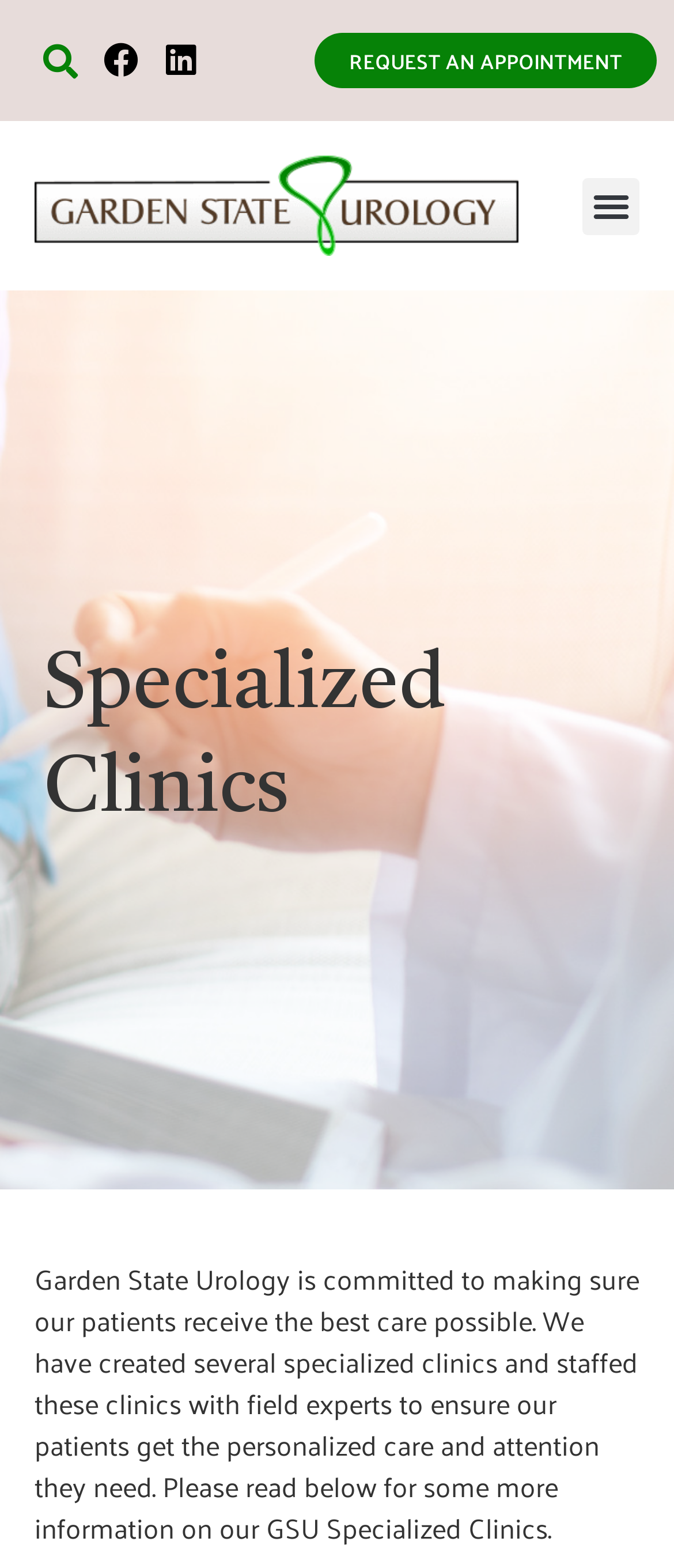Determine the bounding box coordinates of the UI element that matches the following description: "REQUEST AN APPOINTMENT". The coordinates should be four float numbers between 0 and 1 in the format [left, top, right, bottom].

[0.467, 0.021, 0.974, 0.056]